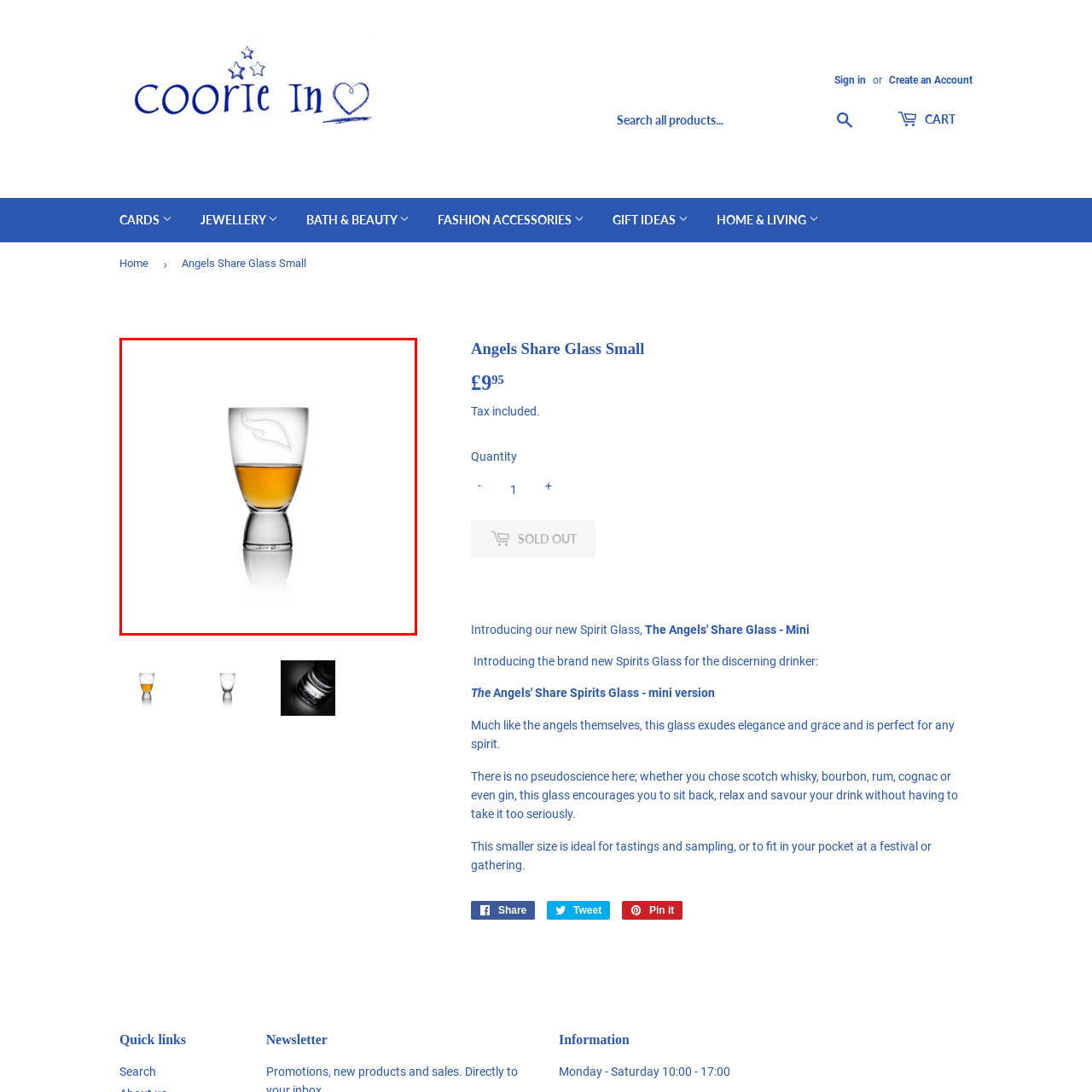What is the material of the glass?
Inspect the image enclosed by the red bounding box and provide a detailed and comprehensive answer to the question.

The caption states that the glass is made of a clear material, which allows for a perfect view of the drink inside and reflects light, showcasing its rich color.